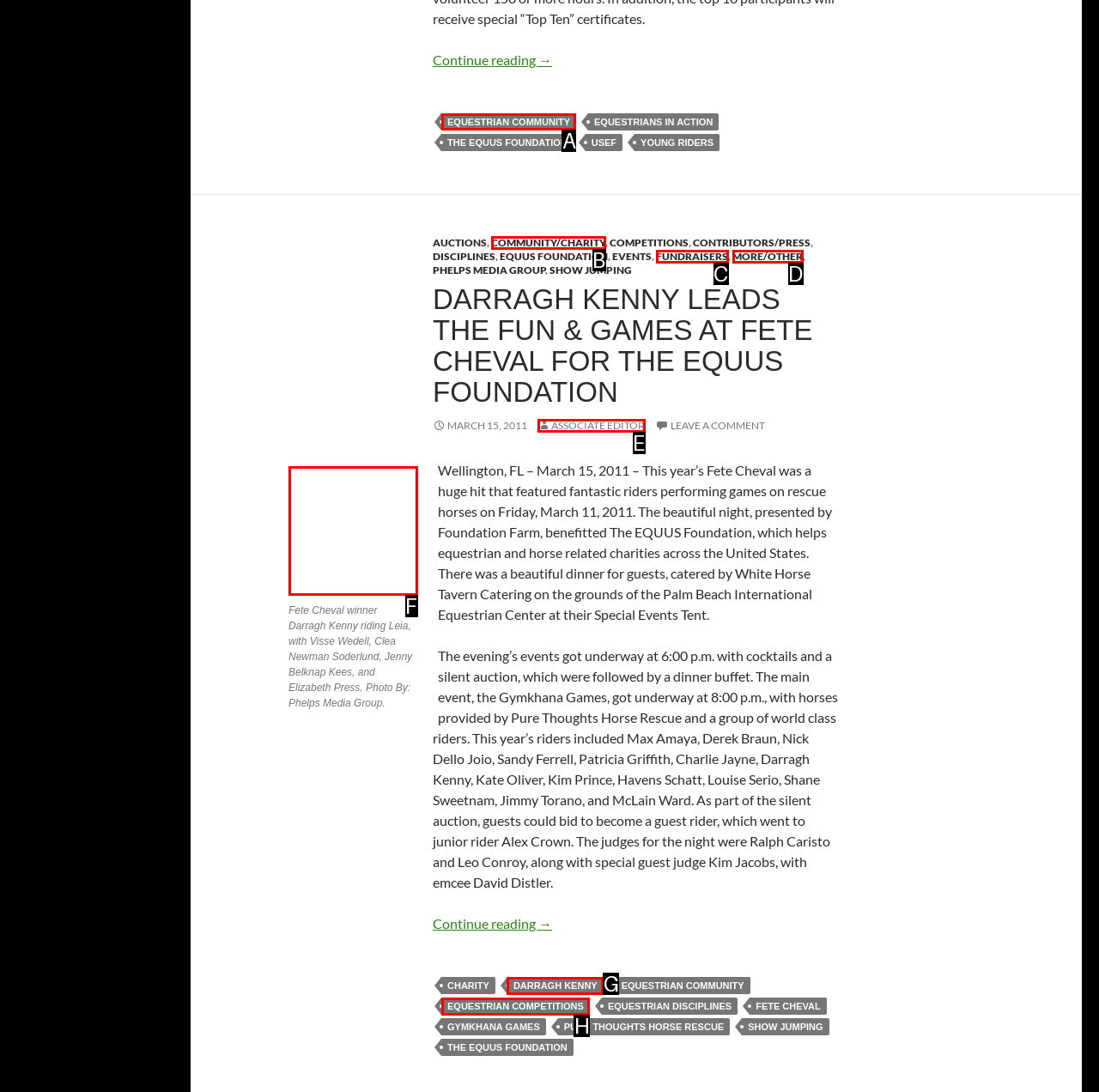Determine which HTML element I should select to execute the task: Click on the 'EQUESTRIAN COMMUNITY' link in the footer
Reply with the corresponding option's letter from the given choices directly.

A